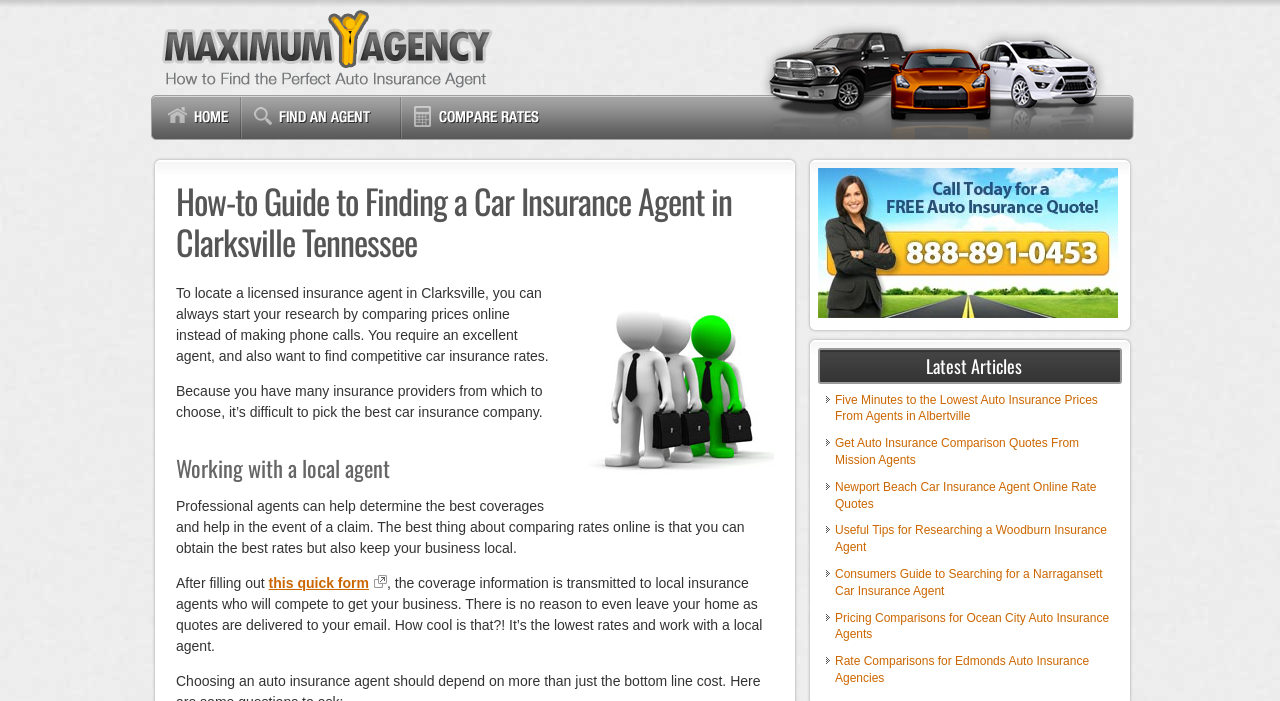Please find the bounding box coordinates of the clickable region needed to complete the following instruction: "Click this quick form". The bounding box coordinates must consist of four float numbers between 0 and 1, i.e., [left, top, right, bottom].

[0.21, 0.82, 0.302, 0.843]